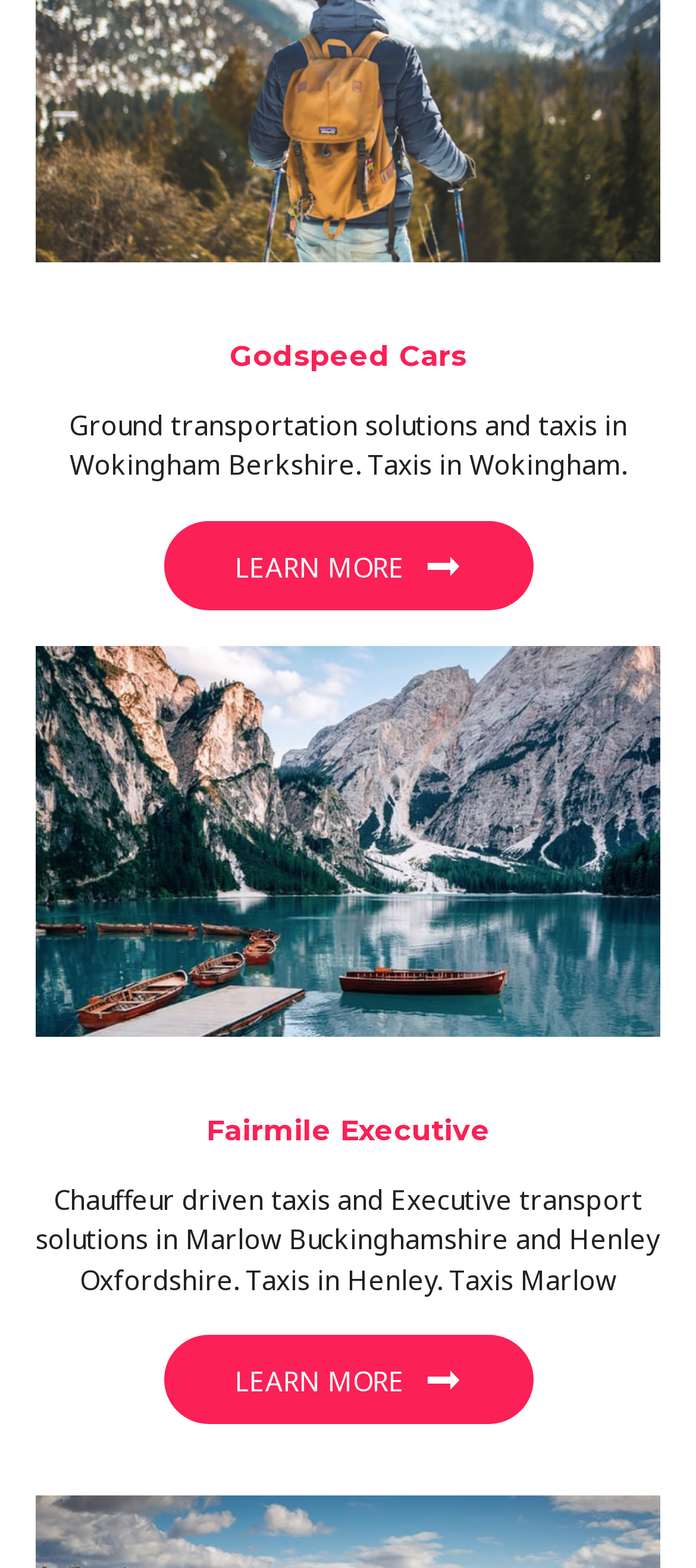Predict the bounding box of the UI element based on this description: "Learn More".

[0.235, 0.332, 0.765, 0.389]